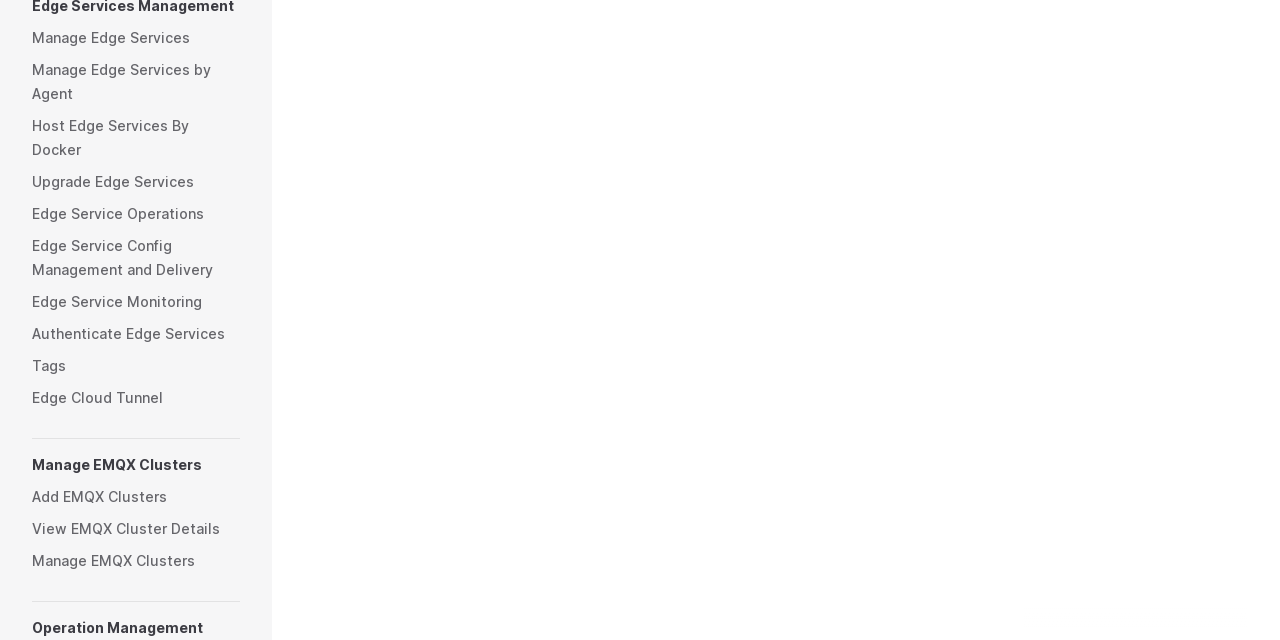Identify the bounding box for the element characterized by the following description: "Manage Edge Services by Agent".

[0.025, 0.084, 0.188, 0.172]